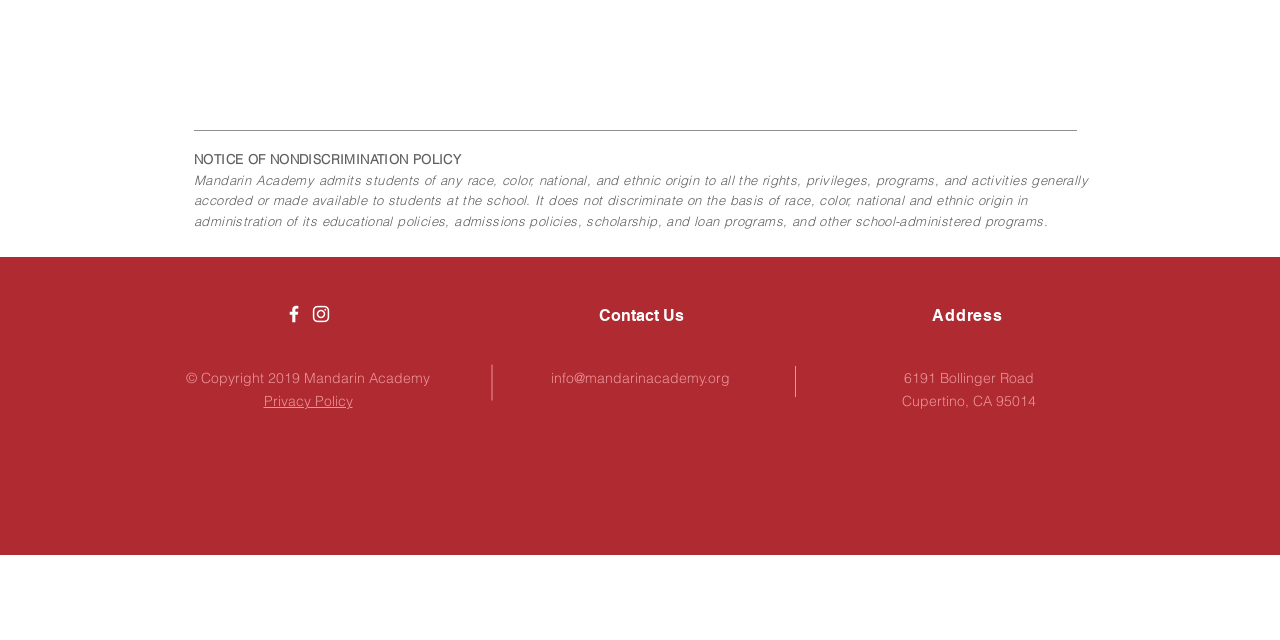Find the bounding box coordinates corresponding to the UI element with the description: "Privacy Policy". The coordinates should be formatted as [left, top, right, bottom], with values as floats between 0 and 1.

[0.206, 0.612, 0.275, 0.64]